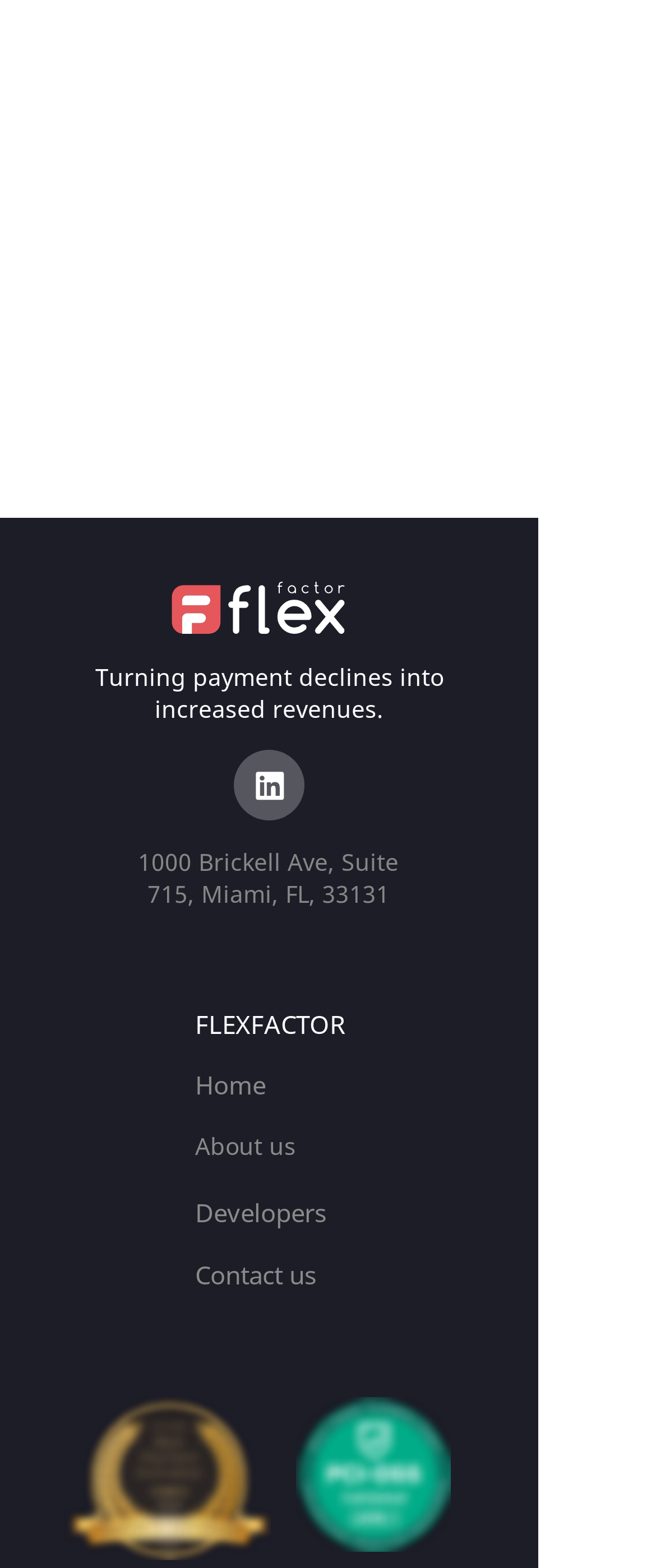Provide a short answer to the following question with just one word or phrase: What is the company name?

FLEXFACTOR